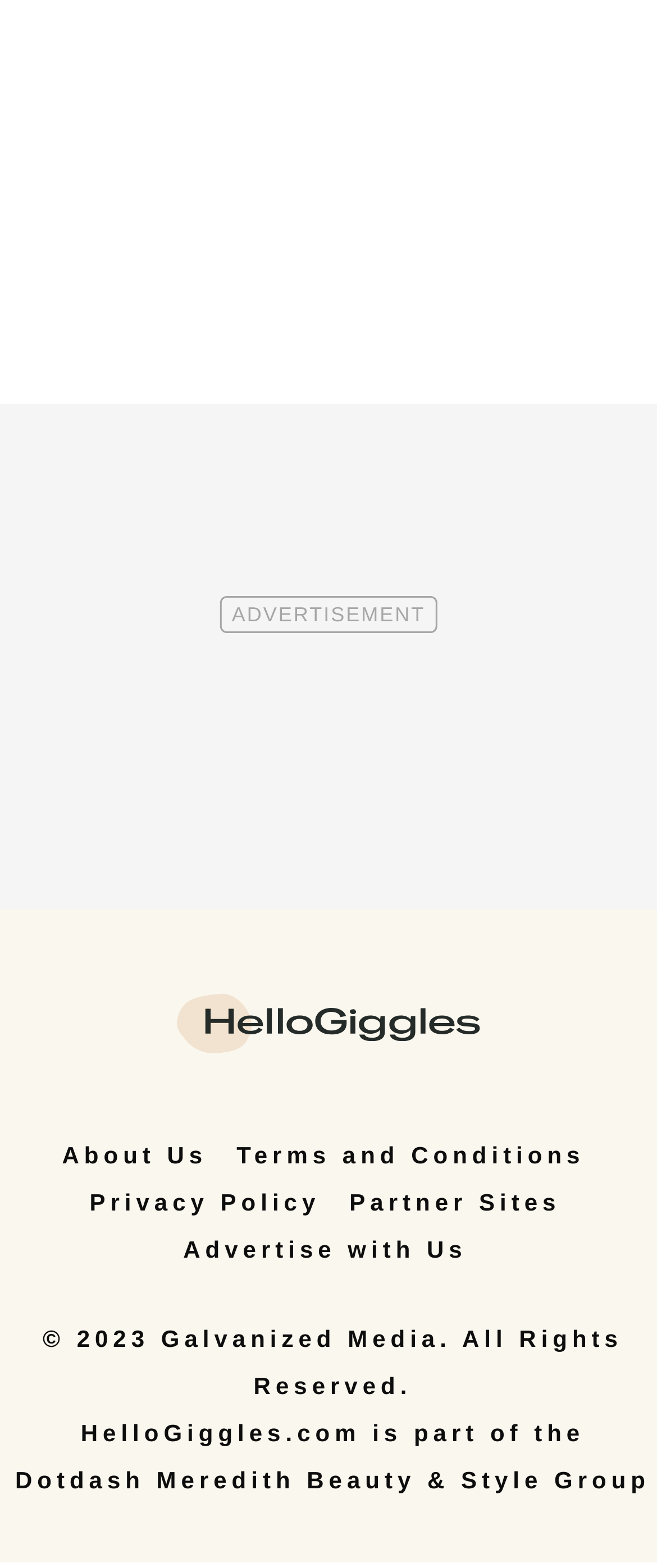Answer with a single word or phrase: 
What is the parent company of HelloGiggles?

Dotdash Meredith